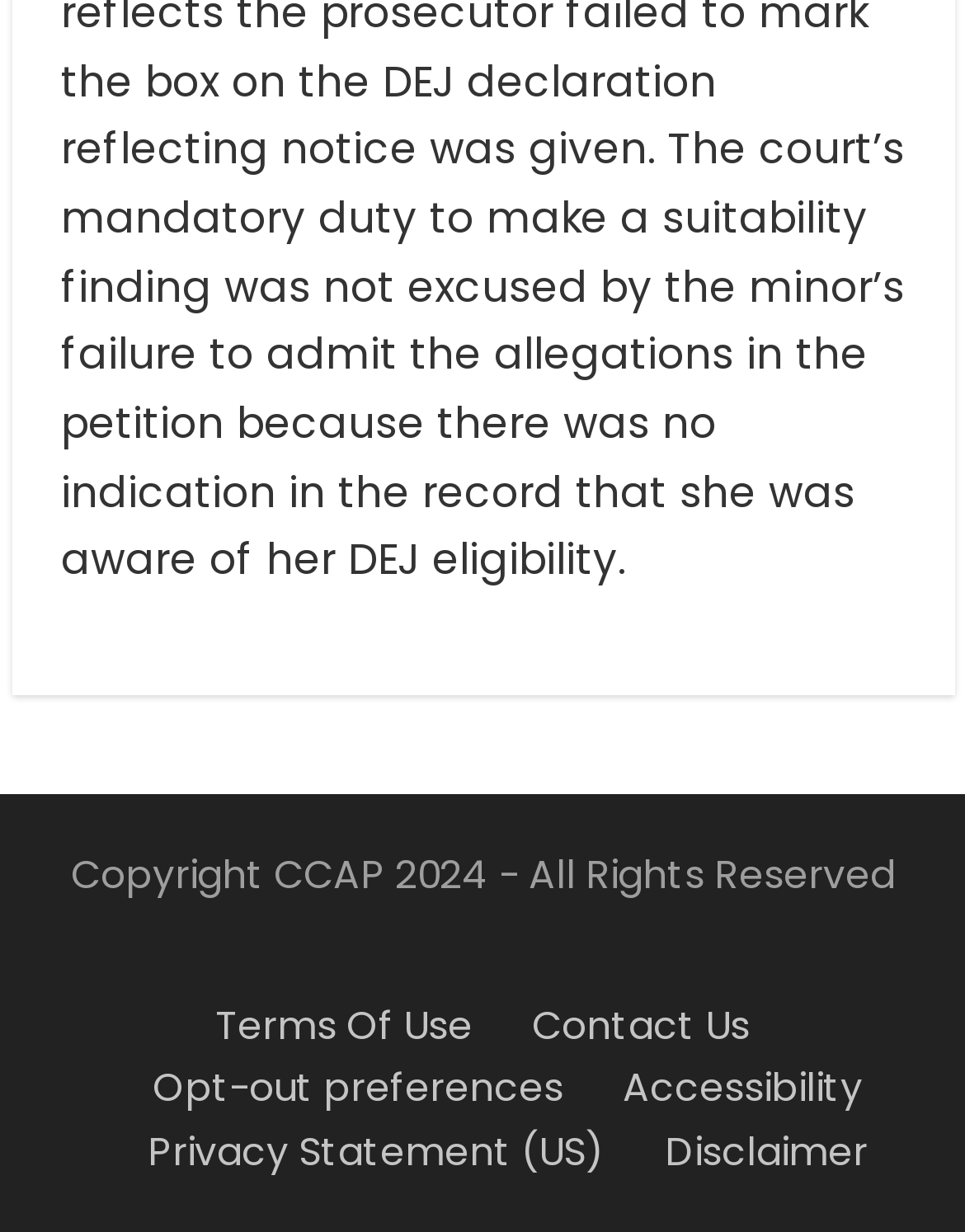What is the copyright year?
Analyze the screenshot and provide a detailed answer to the question.

The copyright year can be found at the bottom of the webpage, where it says 'Copyright CCAP 2024 - All Rights Reserved'.